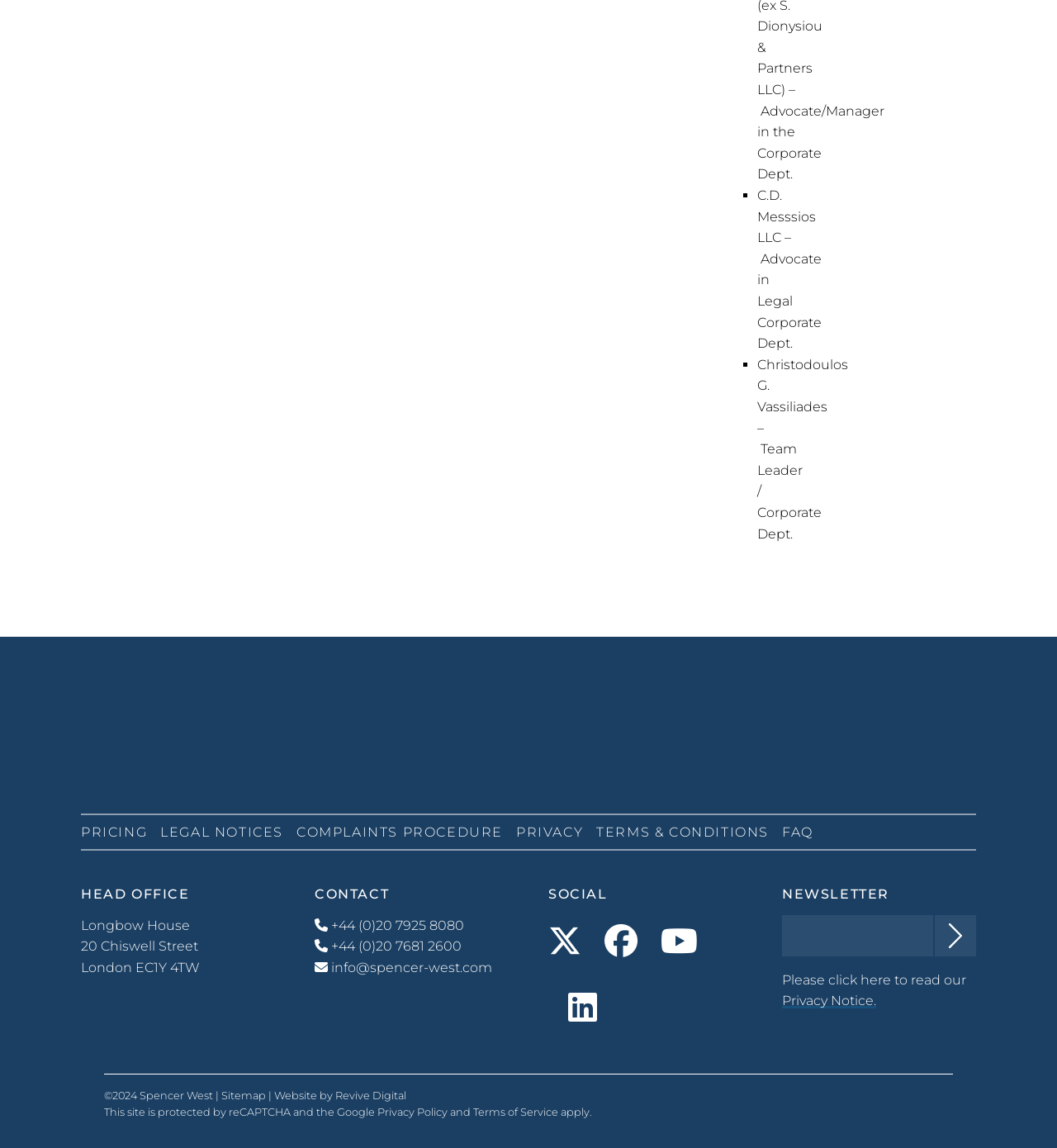Using the element description: "aria-label="Spencer West YouTube link"", determine the bounding box coordinates for the specified UI element. The coordinates should be four float numbers between 0 and 1, [left, top, right, bottom].

[0.625, 0.797, 0.66, 0.843]